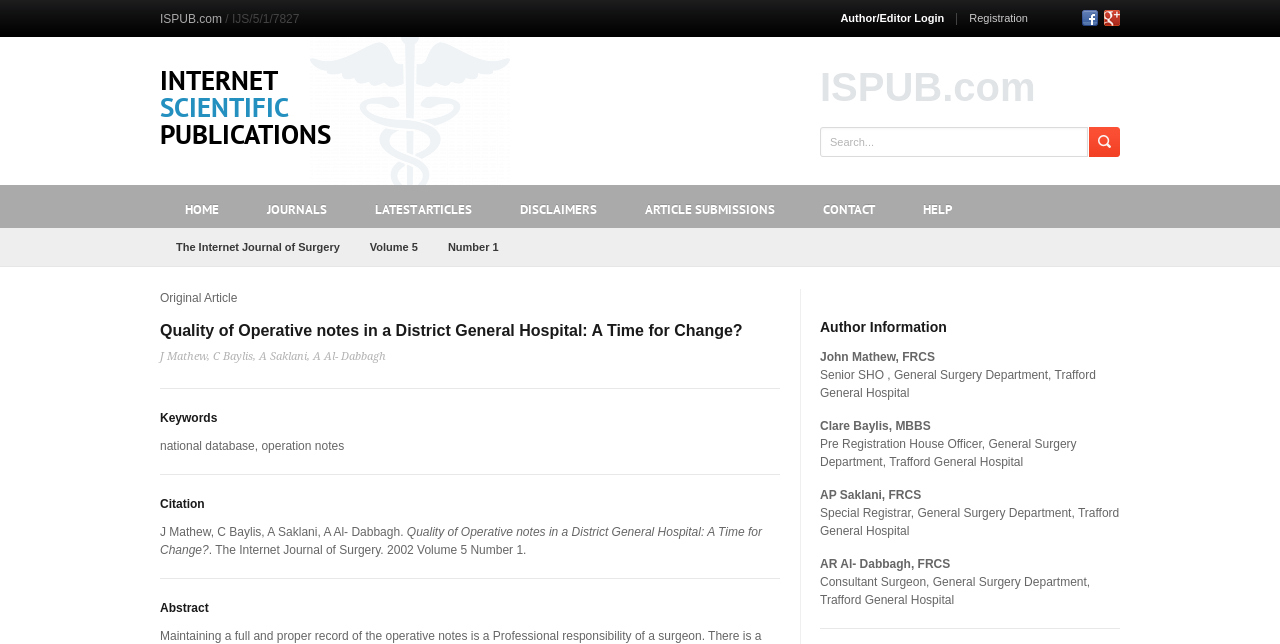Please provide the bounding box coordinate of the region that matches the element description: Pin it Pin on Pinterest. Coordinates should be in the format (top-left x, top-left y, bottom-right x, bottom-right y) and all values should be between 0 and 1.

None